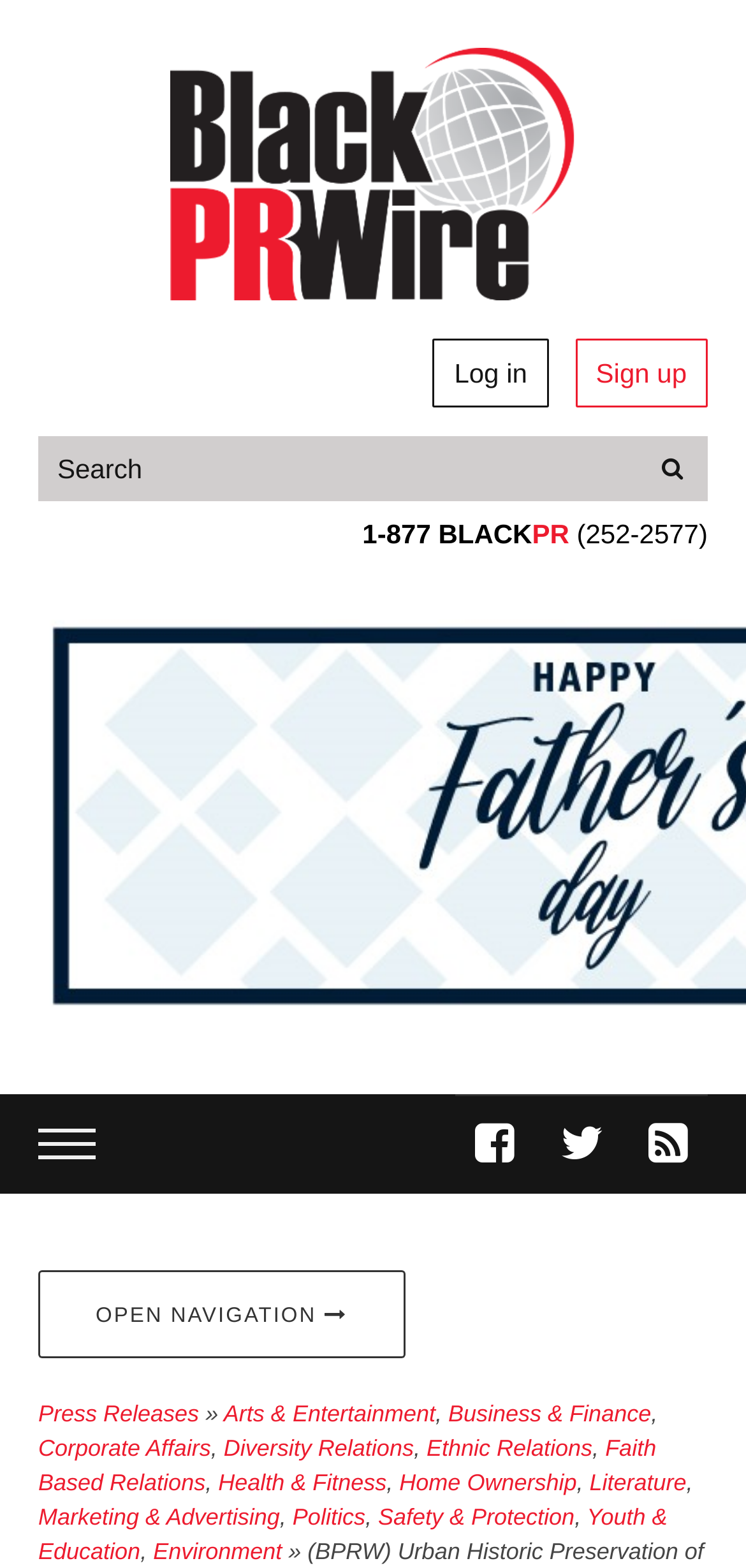Locate the UI element described by aria-label="Search" in the provided webpage screenshot. Return the bounding box coordinates in the format (top-left x, top-left y, bottom-right x, bottom-right y), ensuring all values are between 0 and 1.

[0.856, 0.278, 0.949, 0.32]